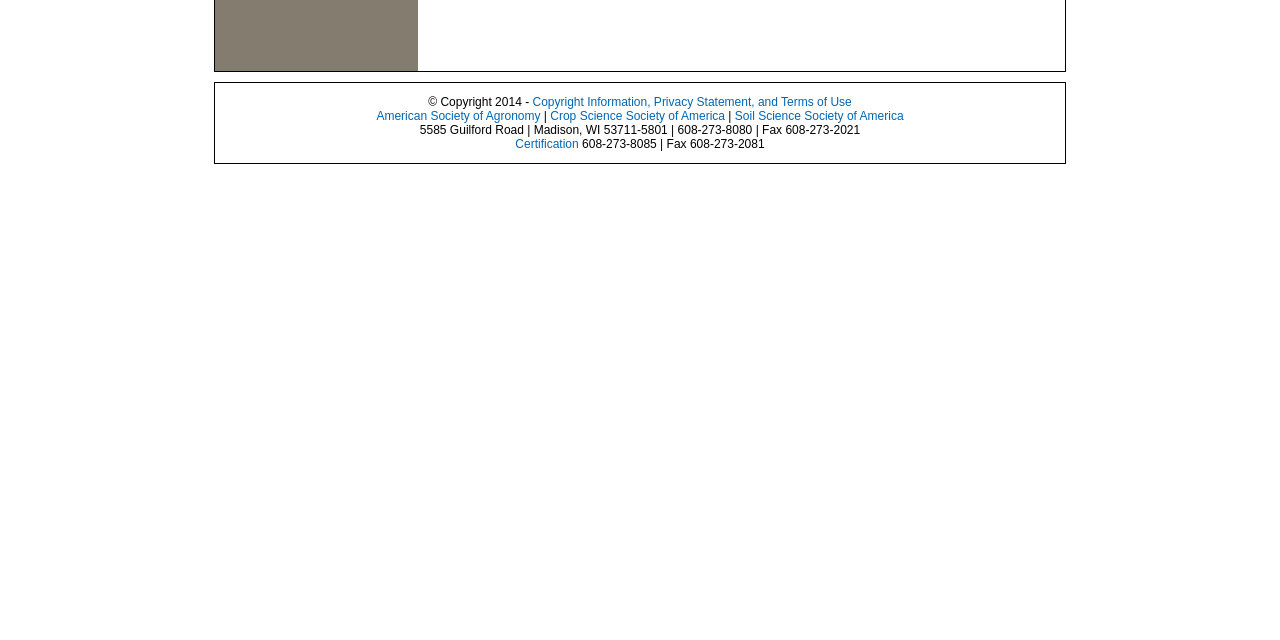Identify the bounding box of the UI element described as follows: "Soil Science Society of America". Provide the coordinates as four float numbers in the range of 0 to 1 [left, top, right, bottom].

[0.574, 0.17, 0.706, 0.192]